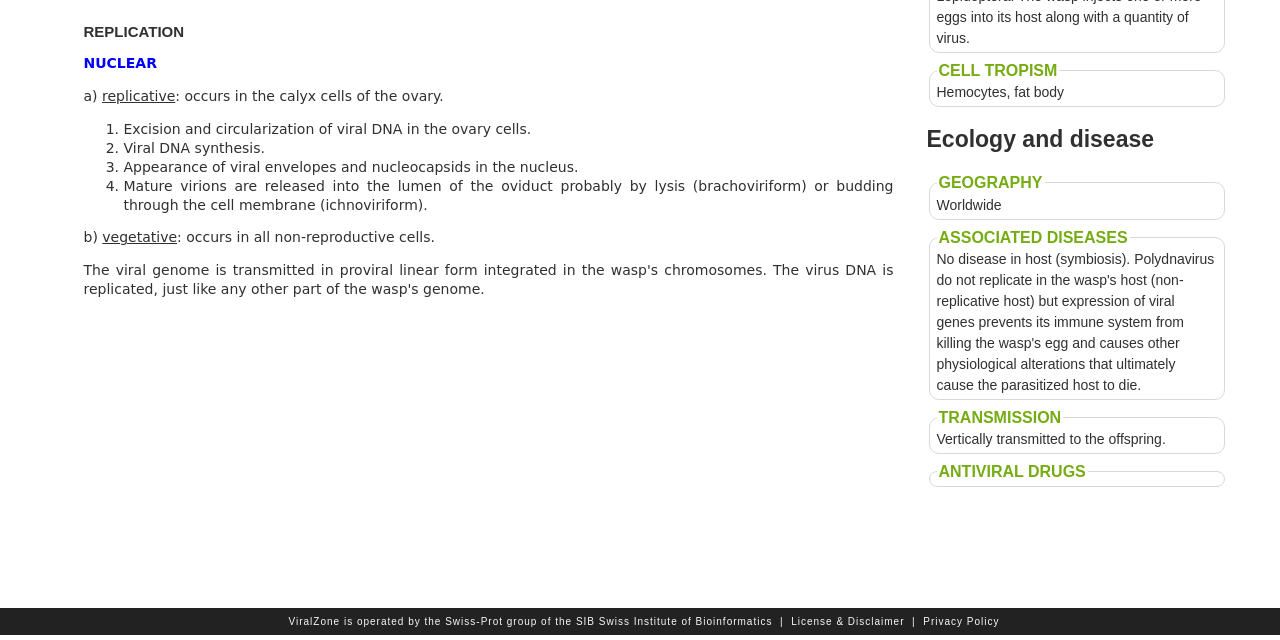Determine the bounding box of the UI component based on this description: "License & Disclaimer". The bounding box coordinates should be four float values between 0 and 1, i.e., [left, top, right, bottom].

[0.618, 0.962, 0.707, 0.98]